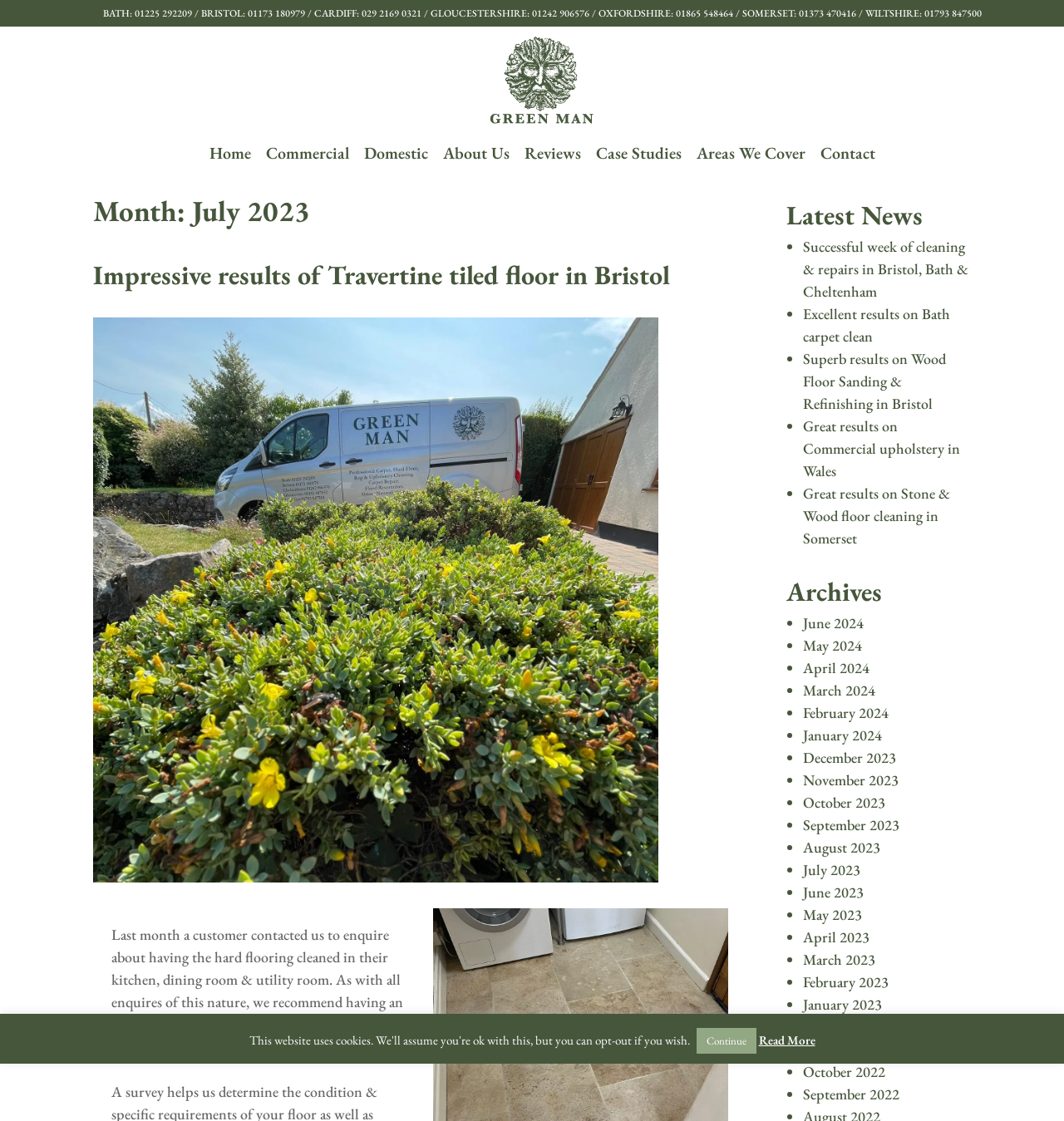What is the company name?
Using the visual information from the image, give a one-word or short-phrase answer.

Green Man Cleaning